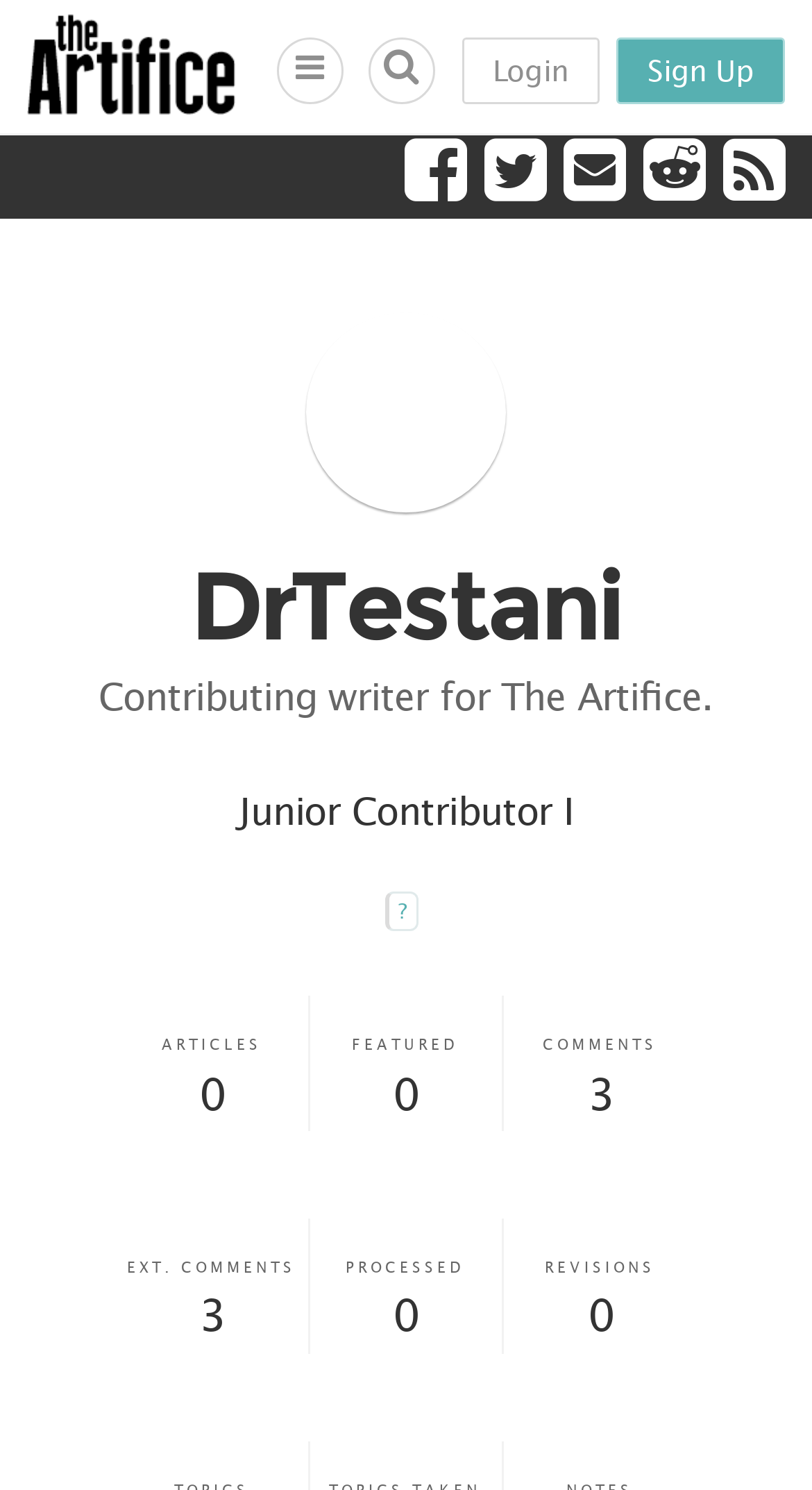Kindly determine the bounding box coordinates for the area that needs to be clicked to execute this instruction: "View the featured articles".

[0.433, 0.695, 0.564, 0.706]